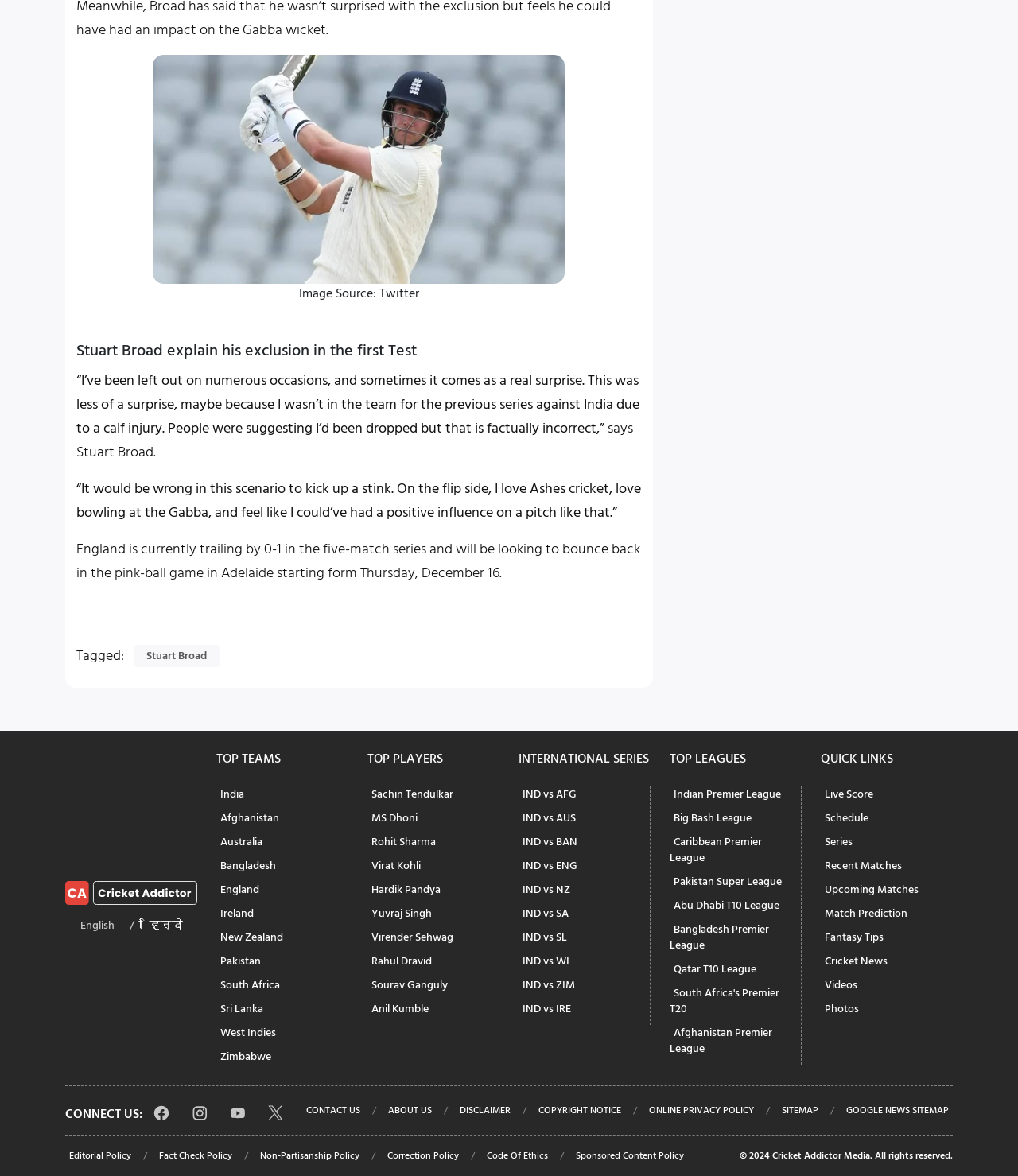Refer to the image and provide a thorough answer to this question:
What are the top teams listed on the webpage?

The question can be answered by looking at the section 'TOP TEAMS' which lists various teams, including India, Afghanistan, Australia, and others.